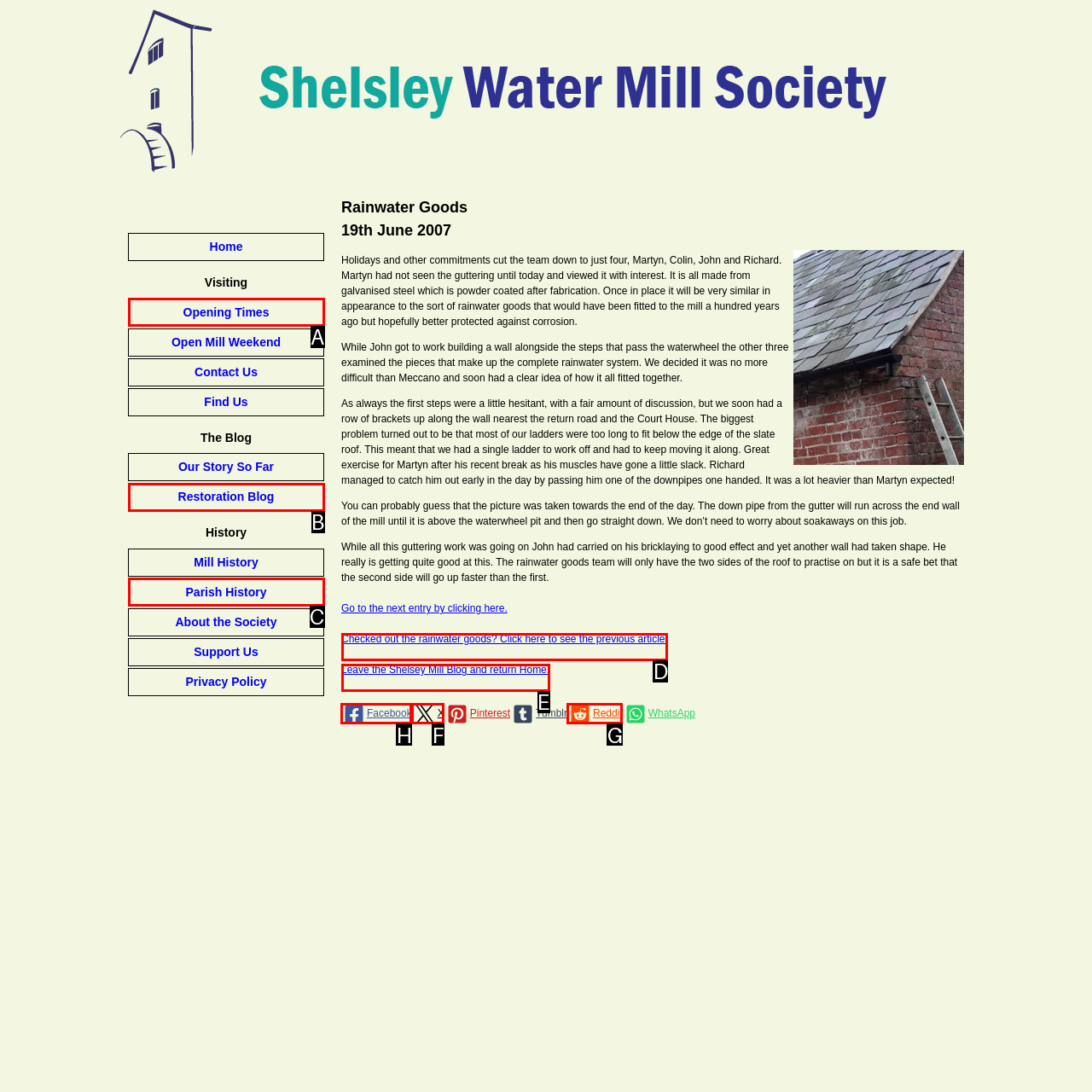Determine the HTML element to click for the instruction: Share on Facebook.
Answer with the letter corresponding to the correct choice from the provided options.

H